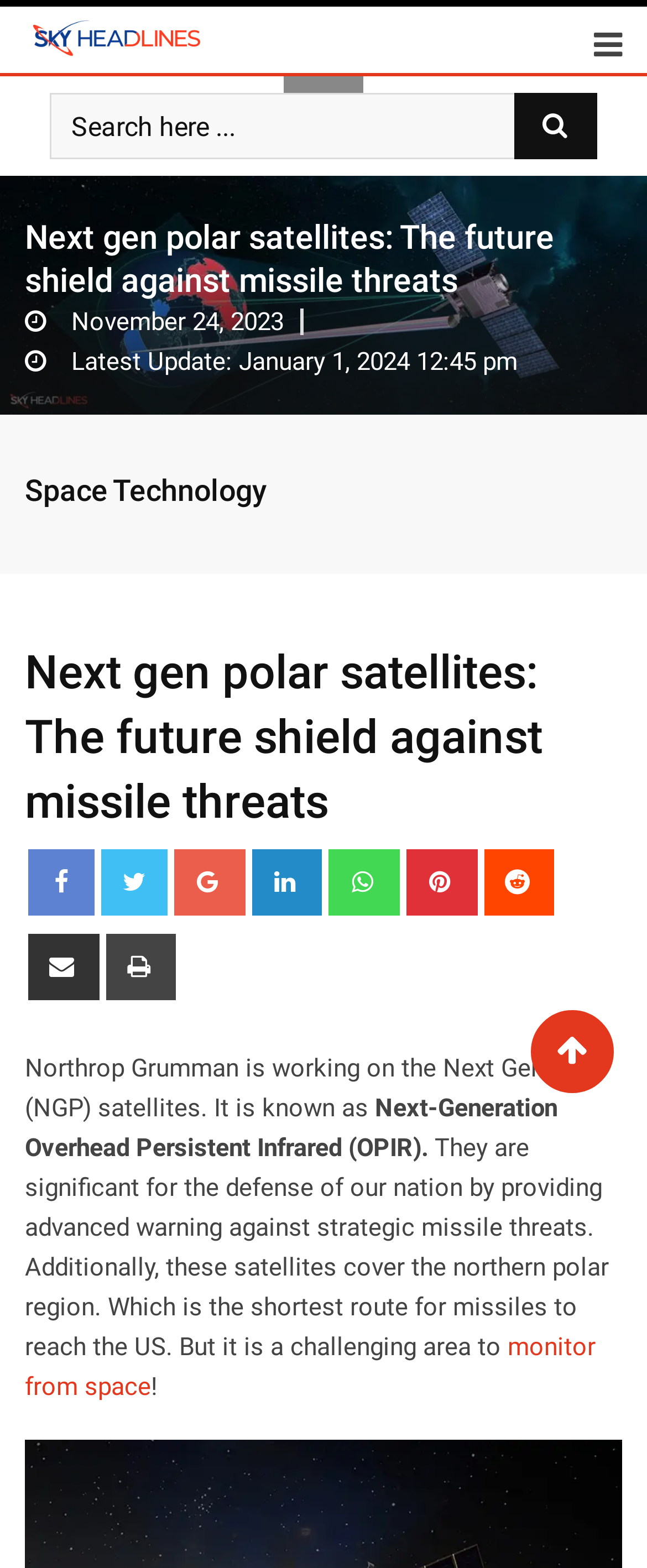Please find and report the bounding box coordinates of the element to click in order to perform the following action: "Search for space exploration news". The coordinates should be expressed as four float numbers between 0 and 1, in the format [left, top, right, bottom].

[0.077, 0.059, 0.923, 0.102]